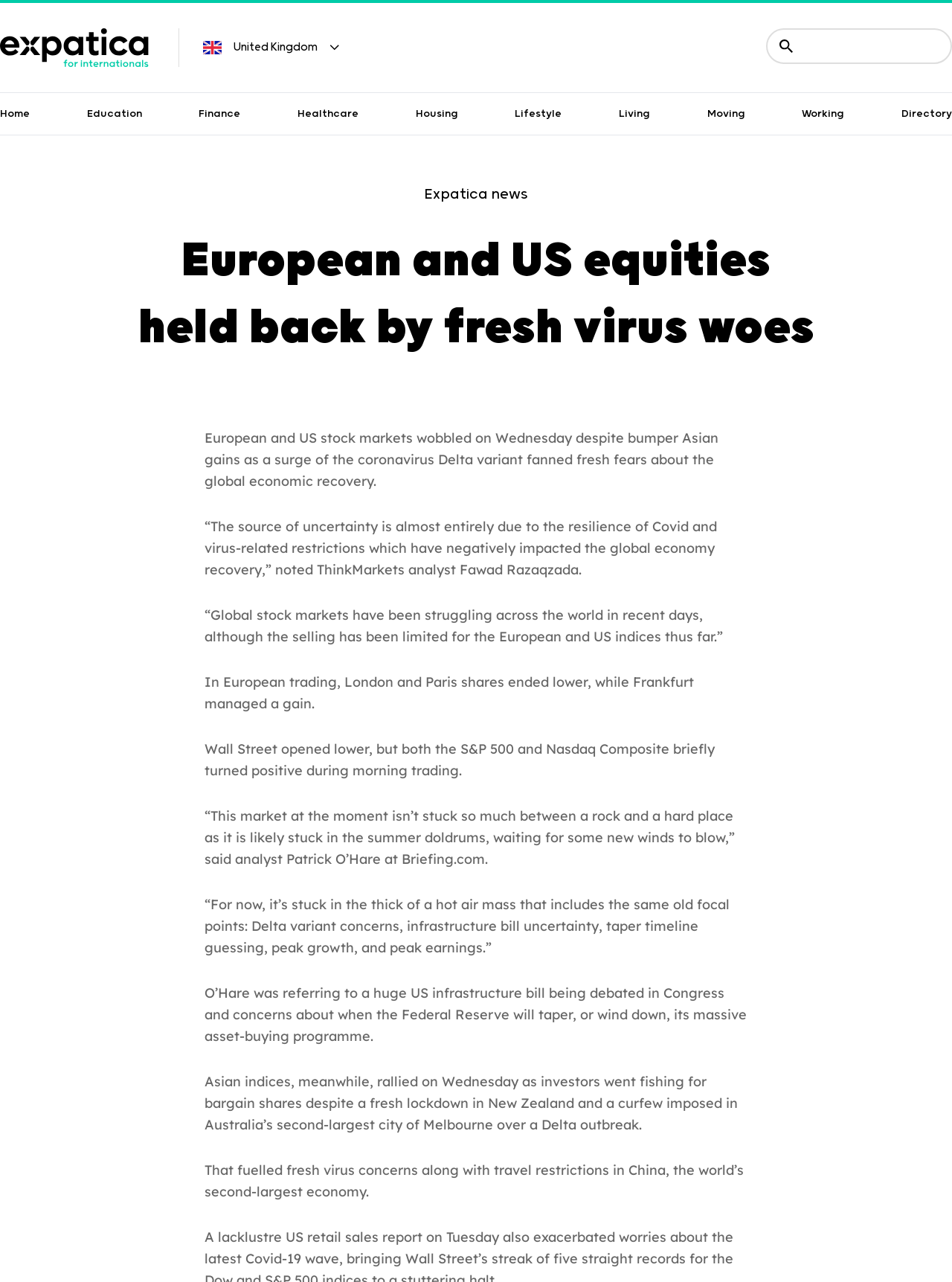Give a one-word or short-phrase answer to the following question: 
What is the country flag displayed on the webpage?

United Kingdom